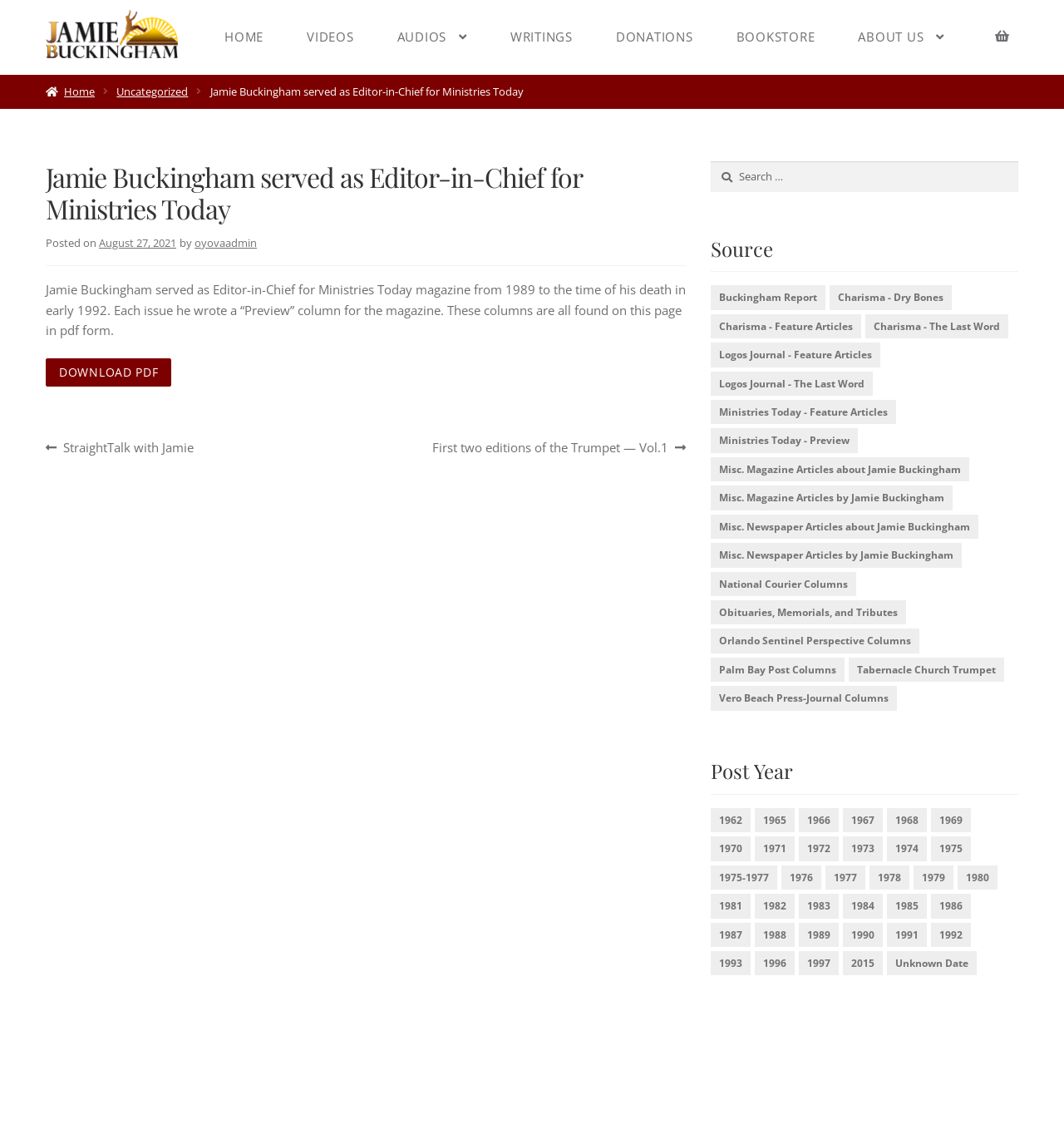What is the purpose of the search box on this webpage?
Craft a detailed and extensive response to the question.

The search box on this webpage allows users to search for specific articles or content related to Jamie Buckingham, making it easier to find relevant information.